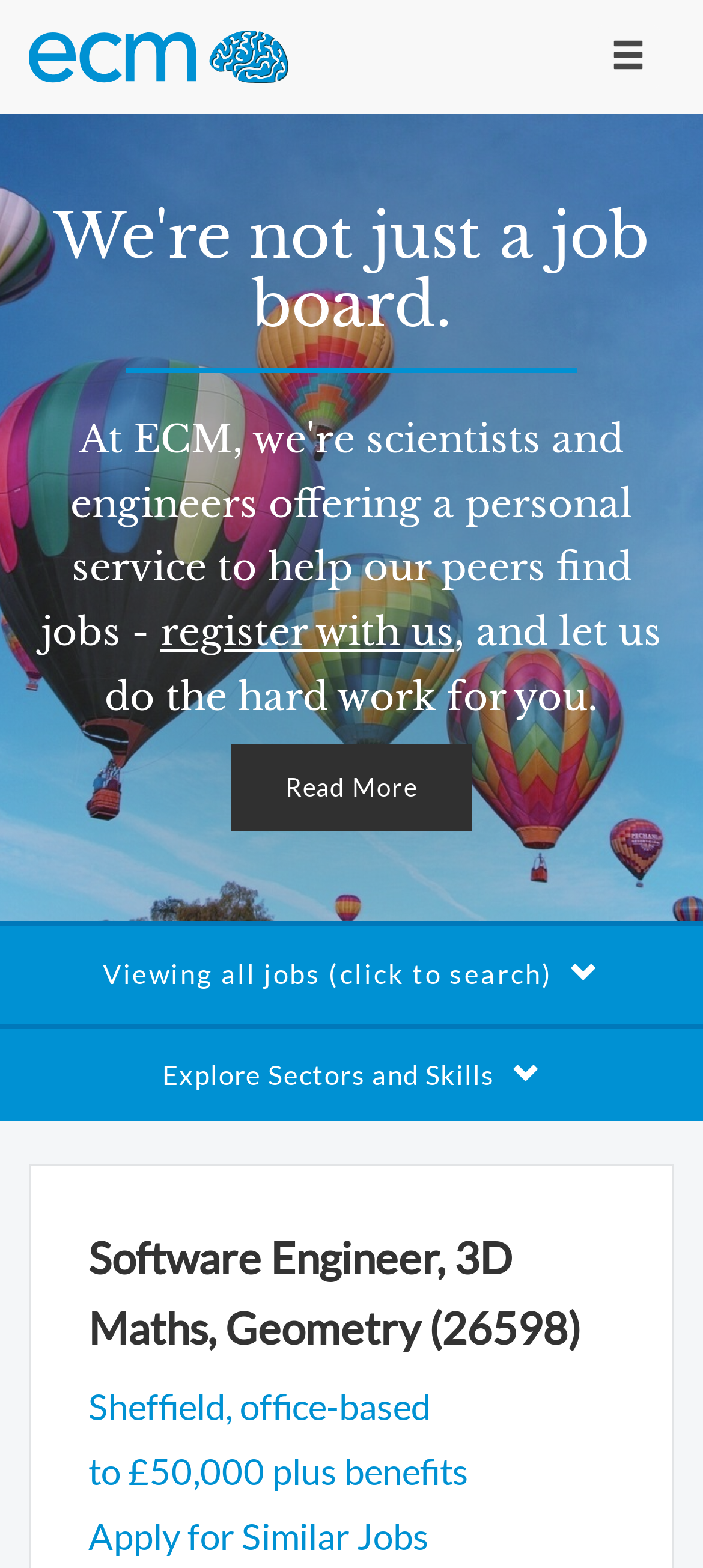Give a concise answer using only one word or phrase for this question:
What is the salary range?

to £50,000 plus benefits